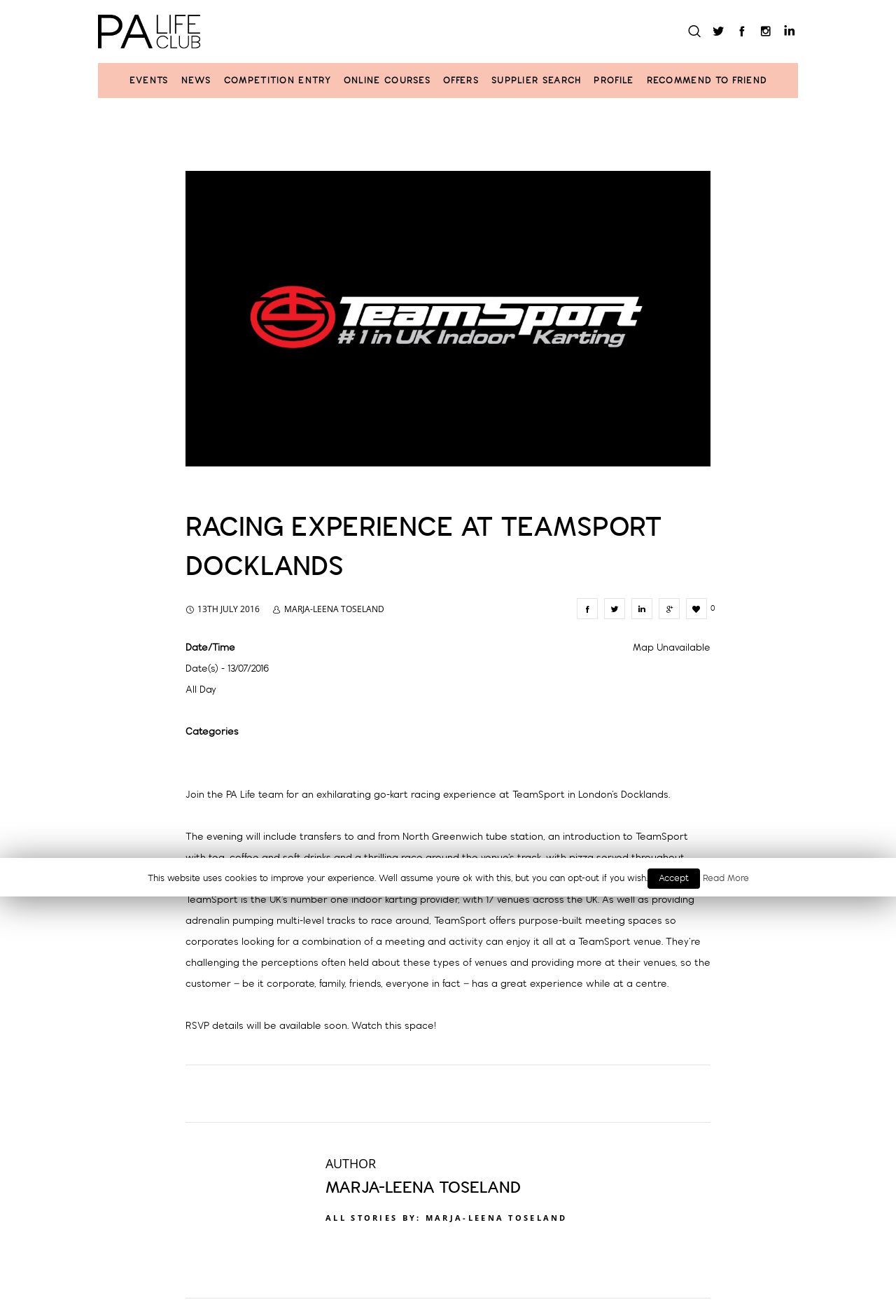Please give a succinct answer to the question in one word or phrase:
What is the date of the racing experience event?

13TH JULY 2016